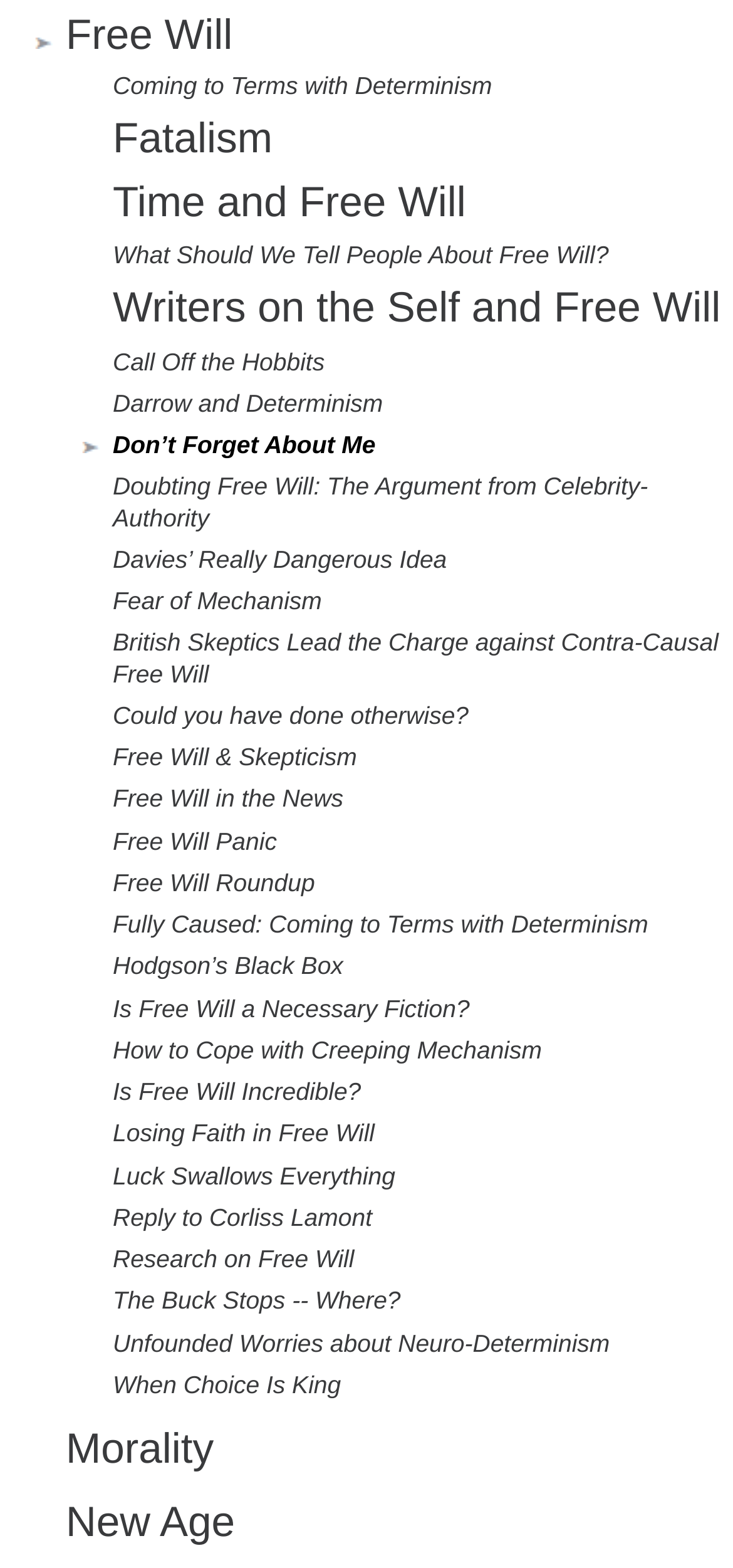Please find the bounding box coordinates (top-left x, top-left y, bottom-right x, bottom-right y) in the screenshot for the UI element described as follows: New Age

[0.09, 0.956, 0.321, 0.986]